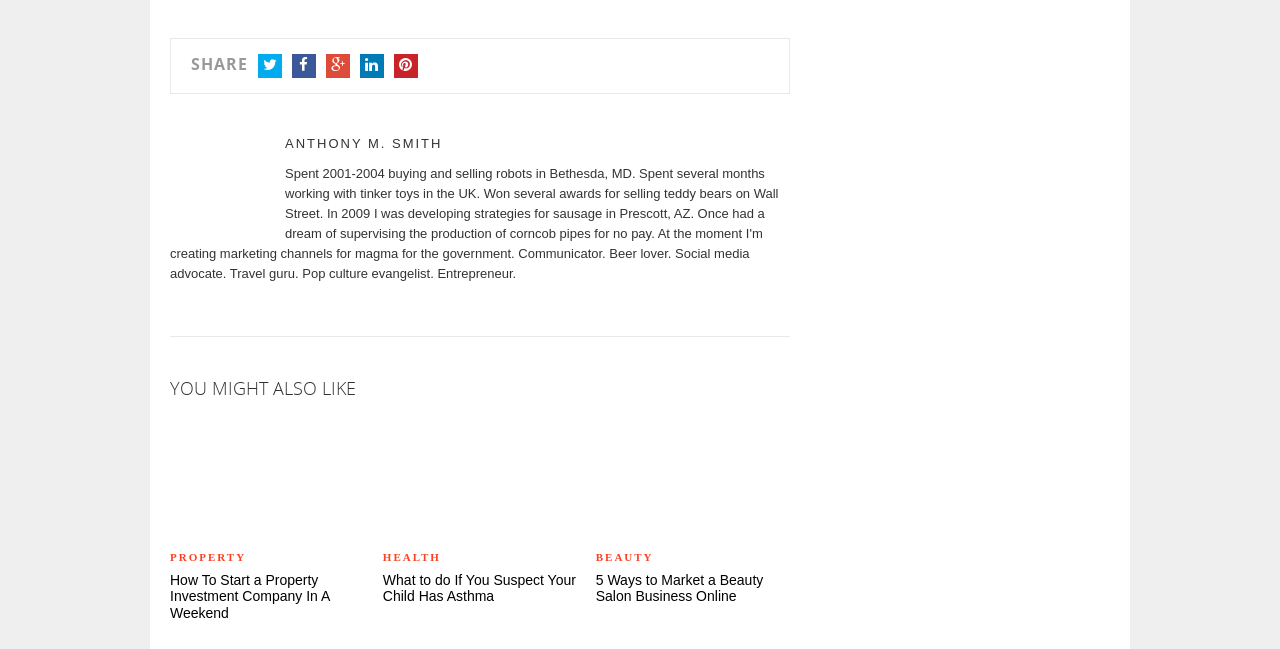Identify the bounding box coordinates of the region that needs to be clicked to carry out this instruction: "Share on Twitter". Provide these coordinates as four float numbers ranging from 0 to 1, i.e., [left, top, right, bottom].

[0.202, 0.083, 0.22, 0.12]